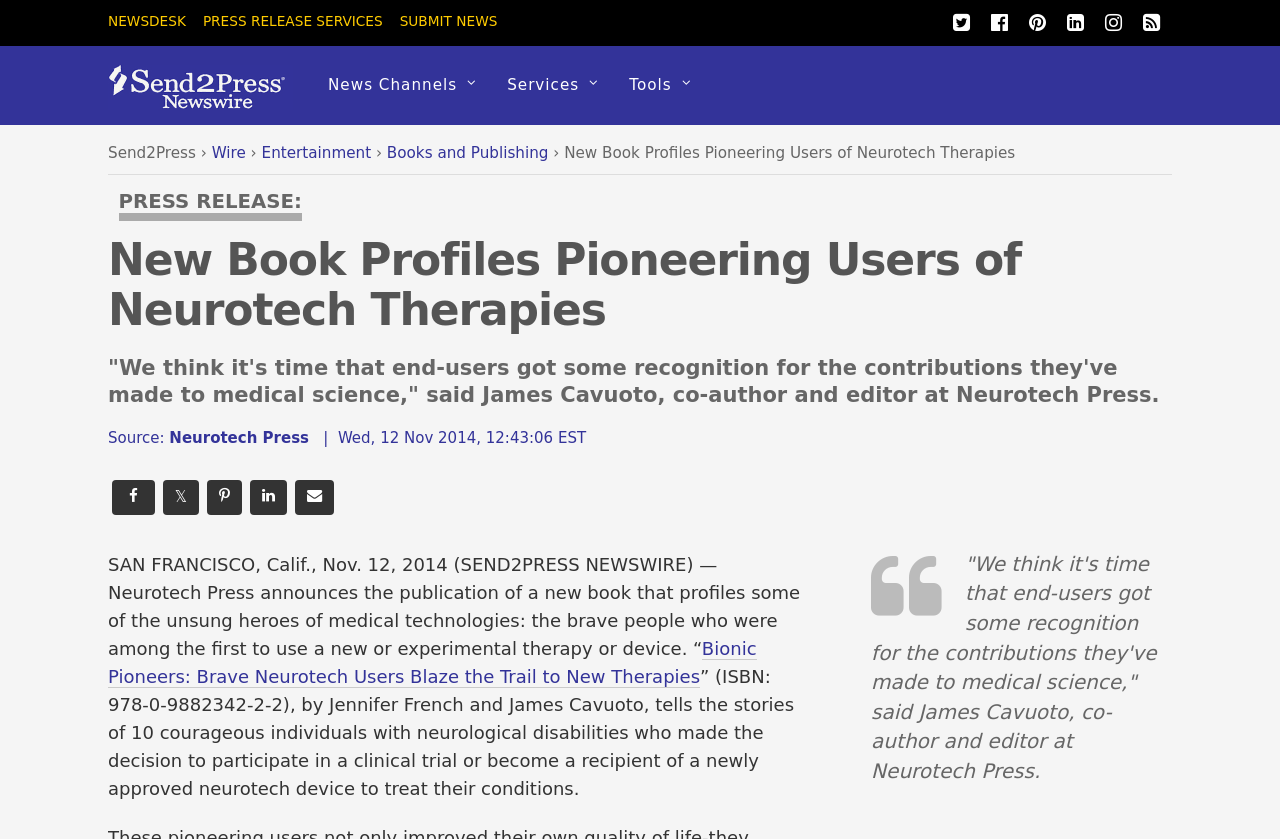What is the name of the press release service?
Please provide a single word or phrase as the answer based on the screenshot.

Send2Press Newswire